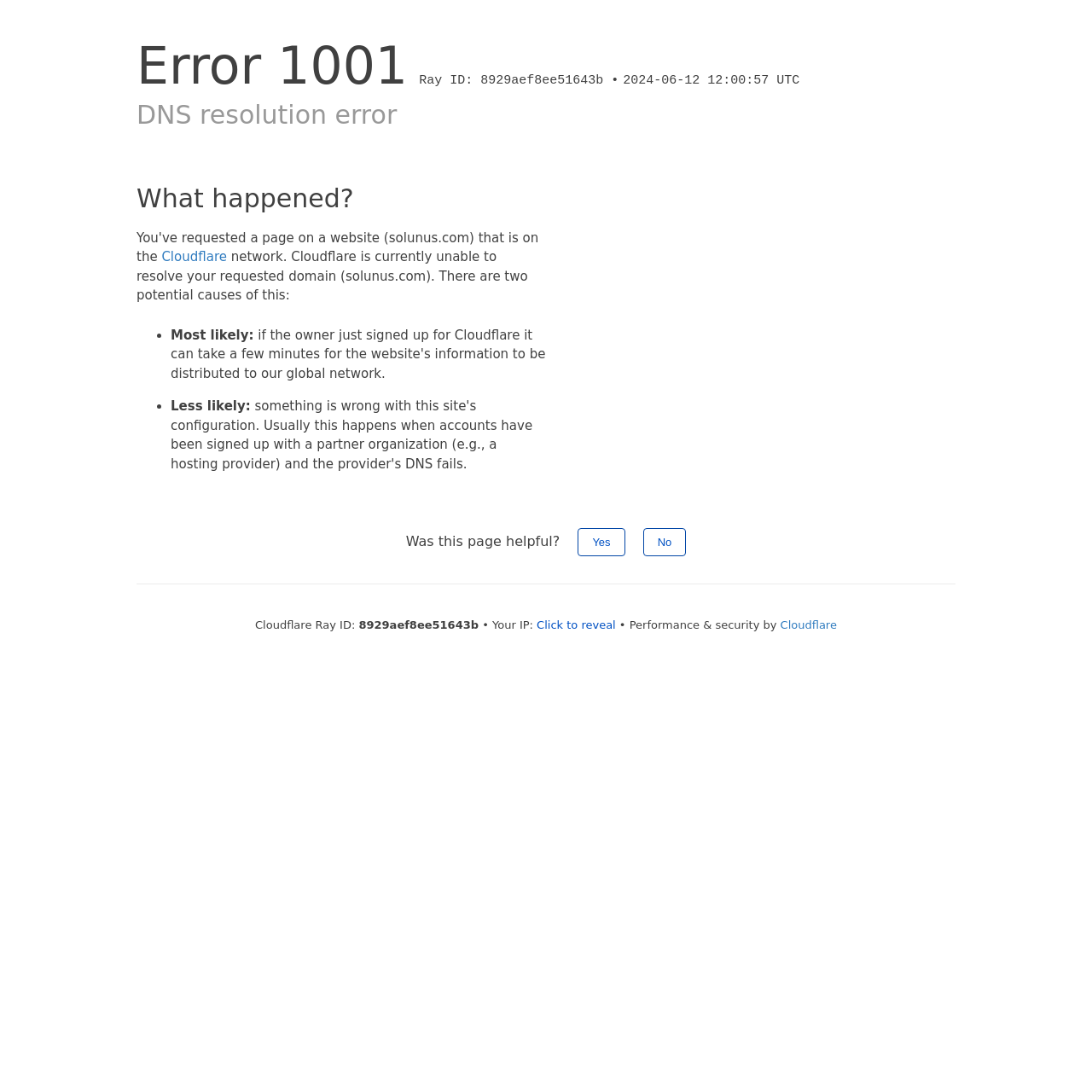What is the purpose of Cloudflare?
Please respond to the question with a detailed and well-explained answer.

The purpose of Cloudflare is mentioned at the bottom of the webpage as 'Performance & security by Cloudflare', indicating that Cloudflare is a service that provides performance and security features.